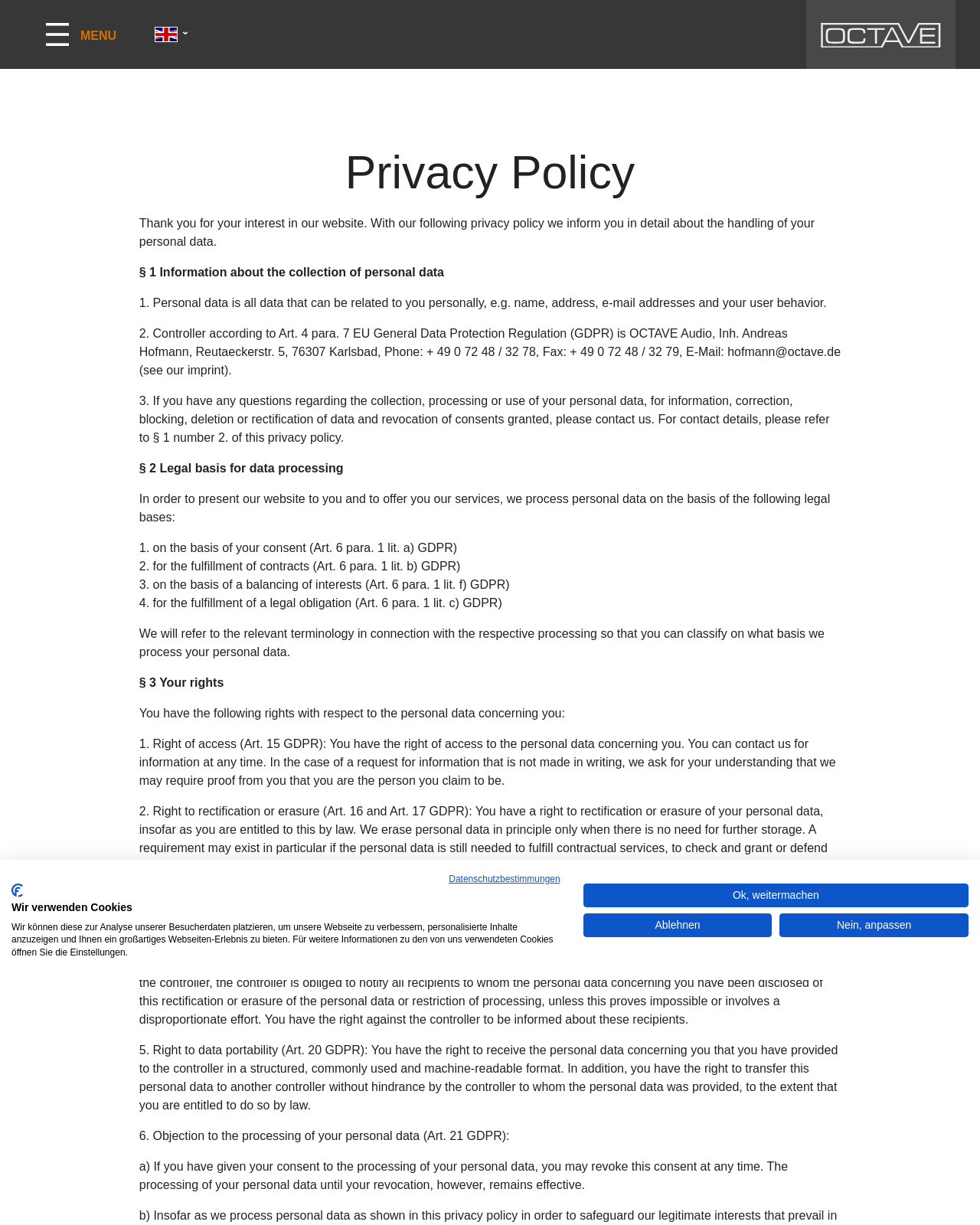What is the purpose of the website's privacy policy?
Answer the question with detailed information derived from the image.

I inferred this from the introductory sentence 'With our following privacy policy we inform you in detail about the handling of your personal data.' which suggests that the purpose of the privacy policy is to provide information about how personal data is handled.